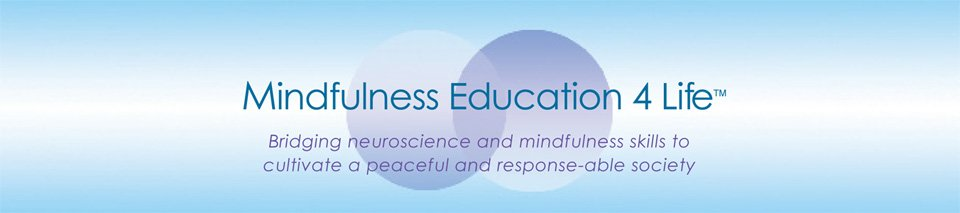Explain the image in a detailed and thorough manner.

The image features the logo and tagline for "Mindfulness Education 4 Life™", set against a calming gradient of soft blue hues. Central to the design, the phrase "Mindfulness Education 4 Life™" is elegantly displayed in a modern, flowing font, suggesting a focus on wellness and mindfulness. Beneath the main title, the tagline reads, "Bridging neuroscience and mindfulness skills to cultivate a peaceful and response-able society," reinforcing the initiative's commitment to integrating scientific understanding with mindfulness practices. The overall aesthetic promotes a sense of tranquility and purpose, resonating with the mission to enhance well-being in individuals and communities.